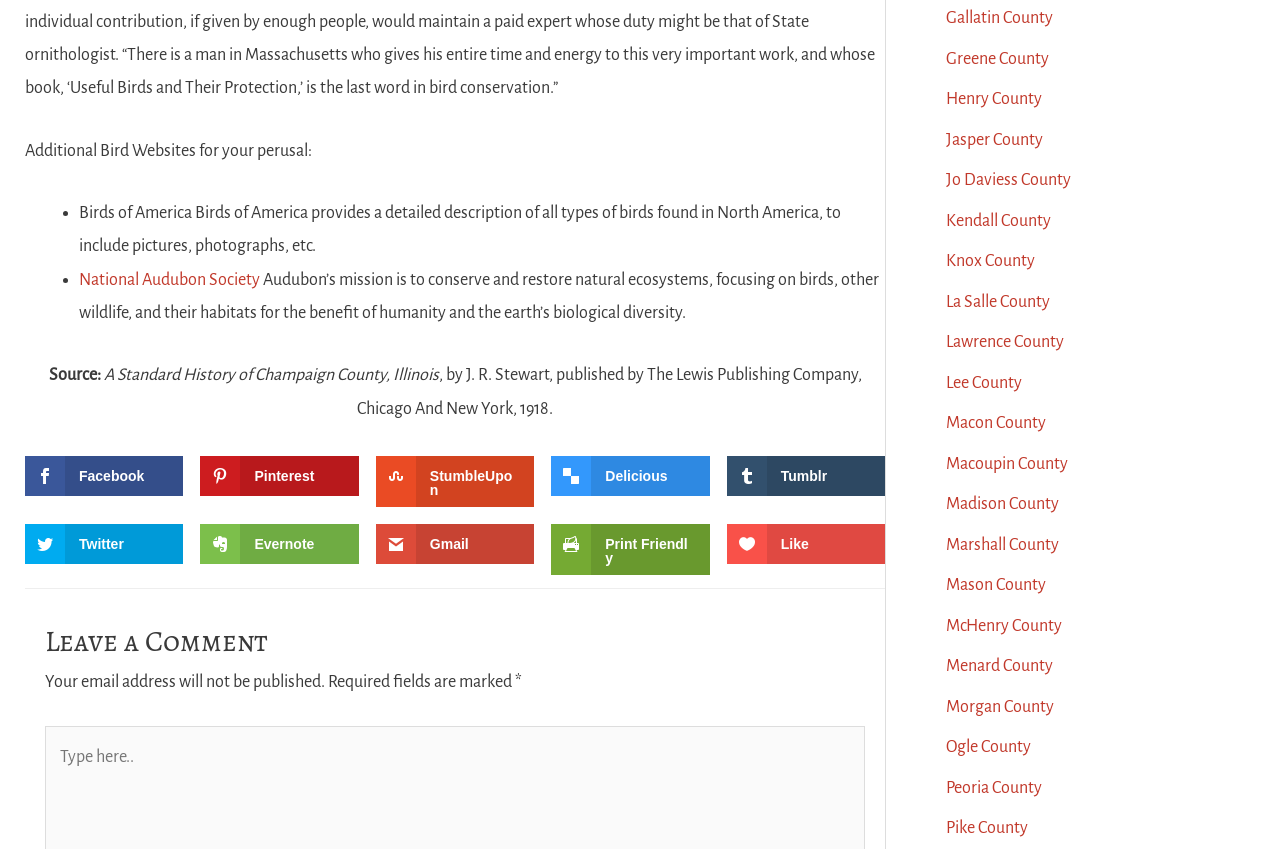Give a concise answer using only one word or phrase for this question:
How many social media links are available?

10